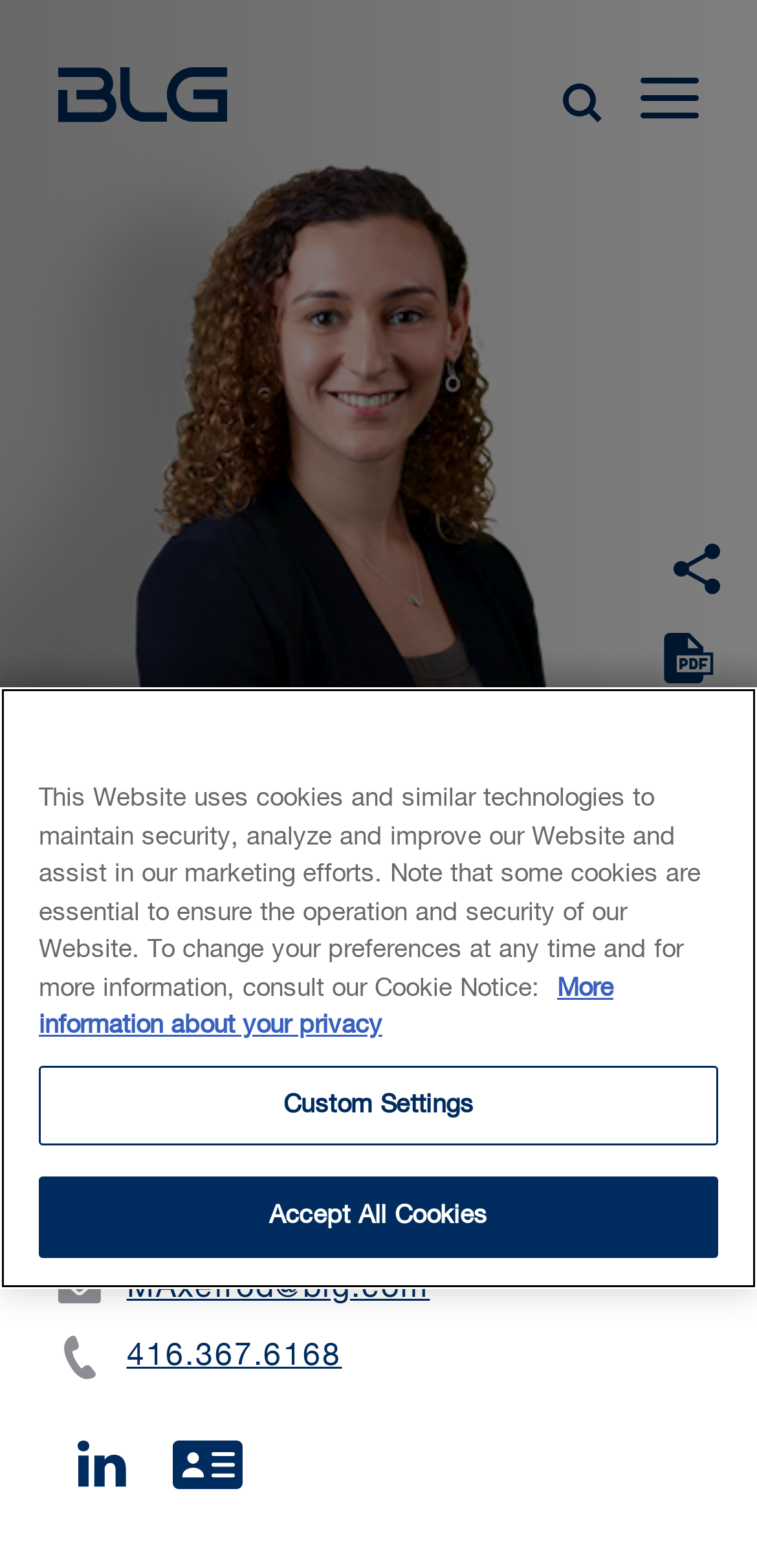Find the bounding box coordinates of the element to click in order to complete this instruction: "View Maddie Axelrod's LinkedIn profile". The bounding box coordinates must be four float numbers between 0 and 1, denoted as [left, top, right, bottom].

[0.103, 0.925, 0.177, 0.945]